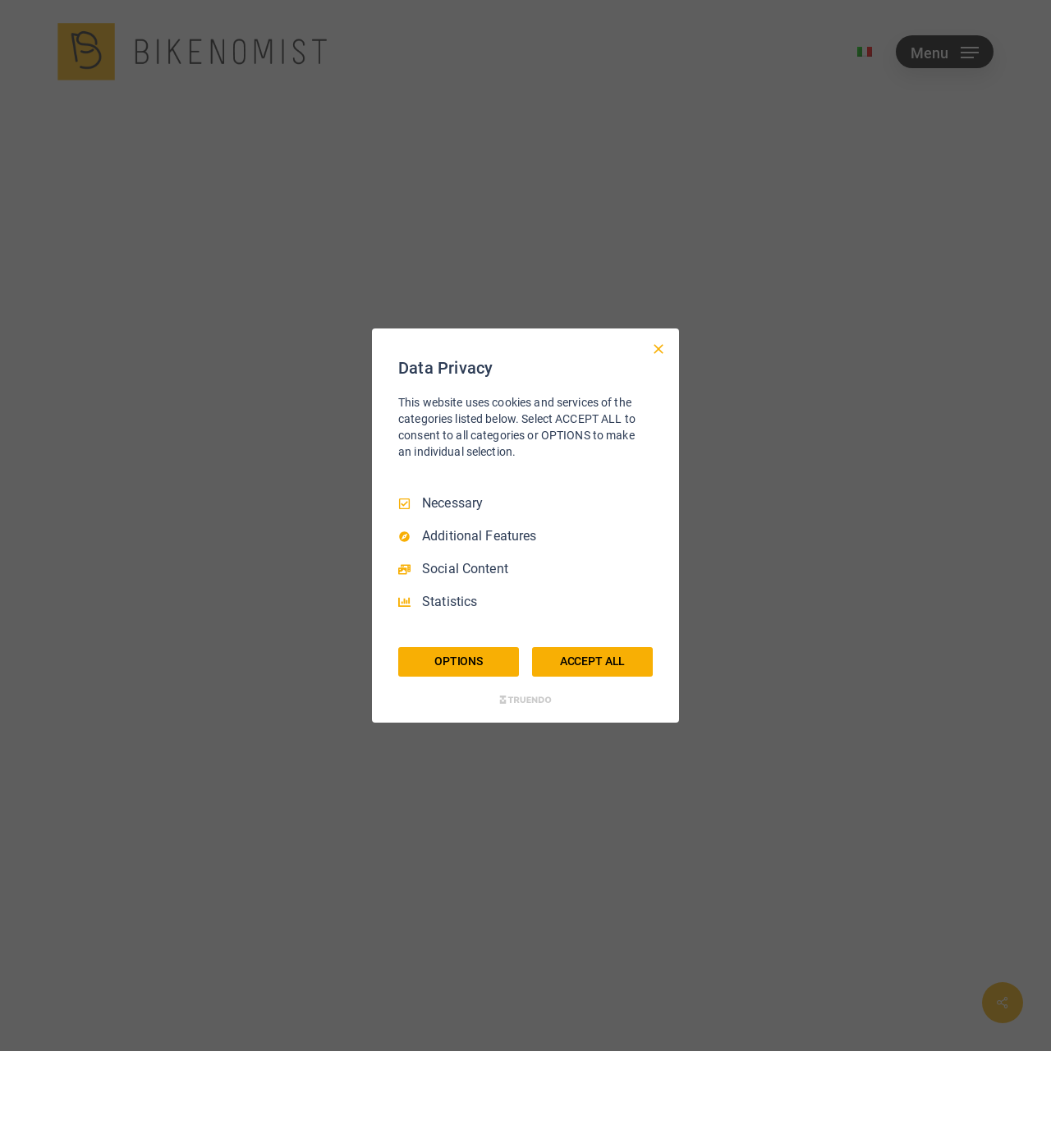Highlight the bounding box coordinates of the region I should click on to meet the following instruction: "Download the School Streets ebook".

[0.459, 0.521, 0.588, 0.539]